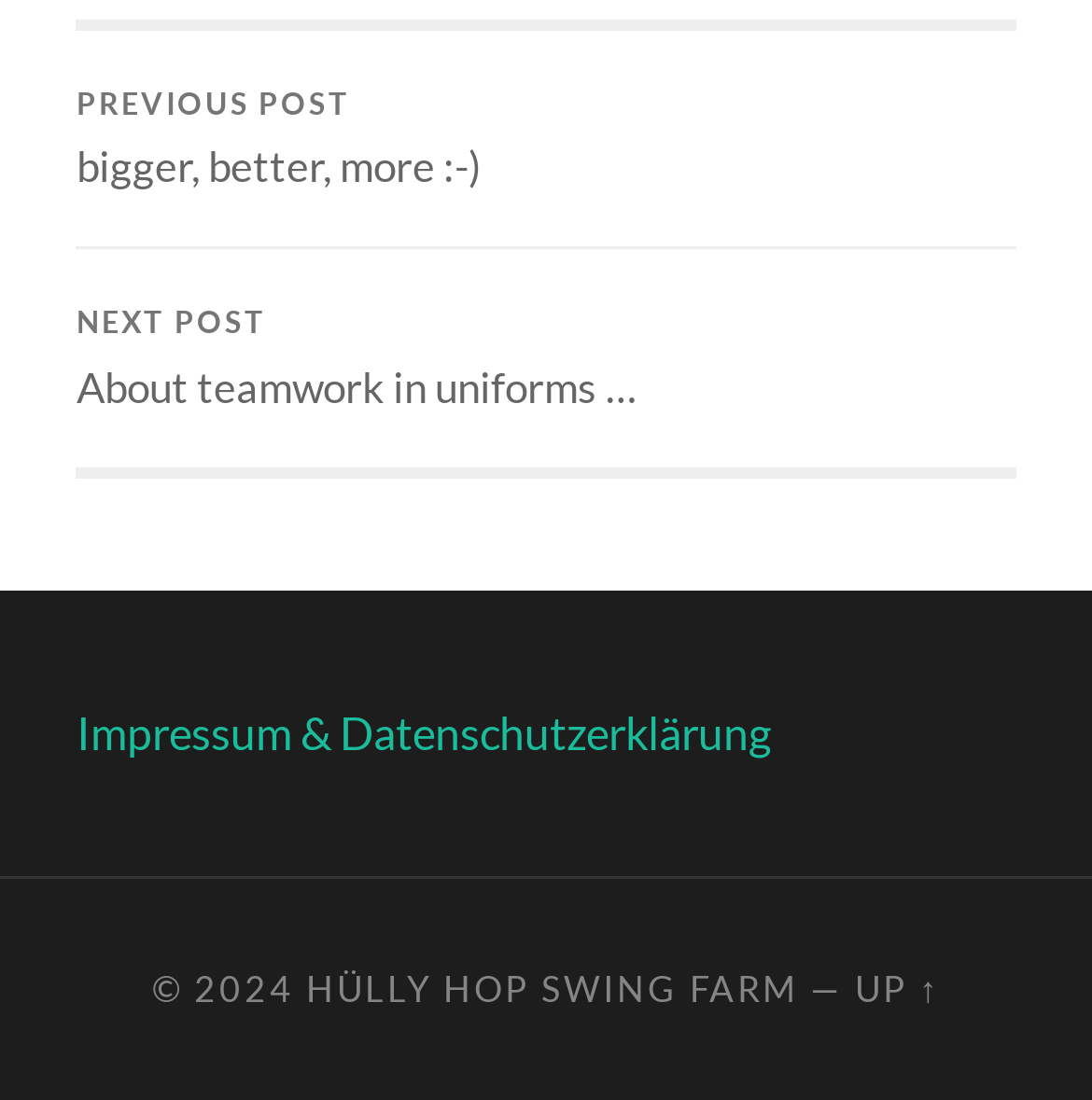What is the text of the previous post link?
Use the information from the screenshot to give a comprehensive response to the question.

I found the text of the previous post link by looking at the link element with the text 'PREVIOUS POST' and its corresponding OCR text 'bigger, better, more :-)'.